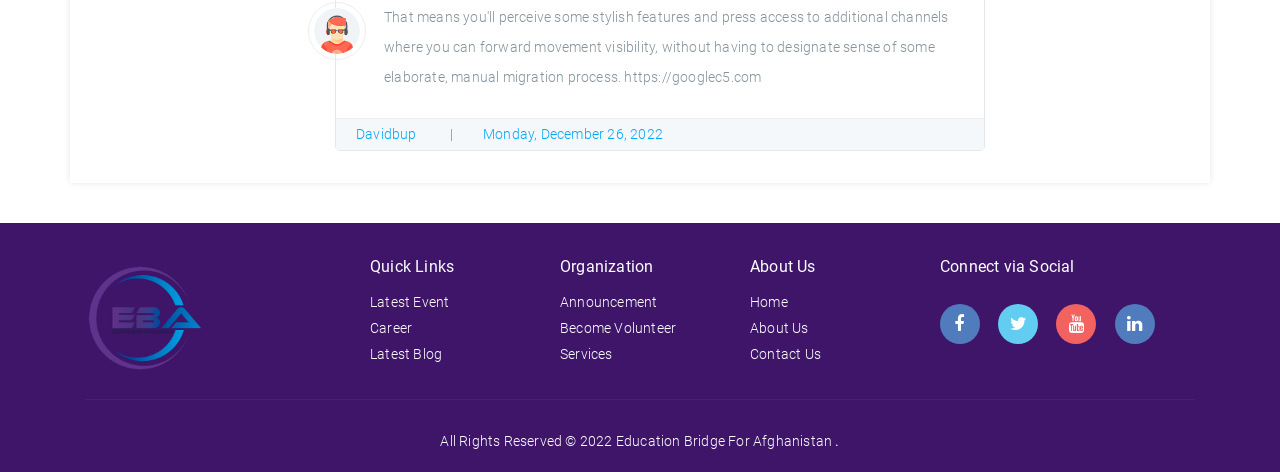What is the name of the organization?
From the image, respond using a single word or phrase.

Education Bridge For Afghanistan